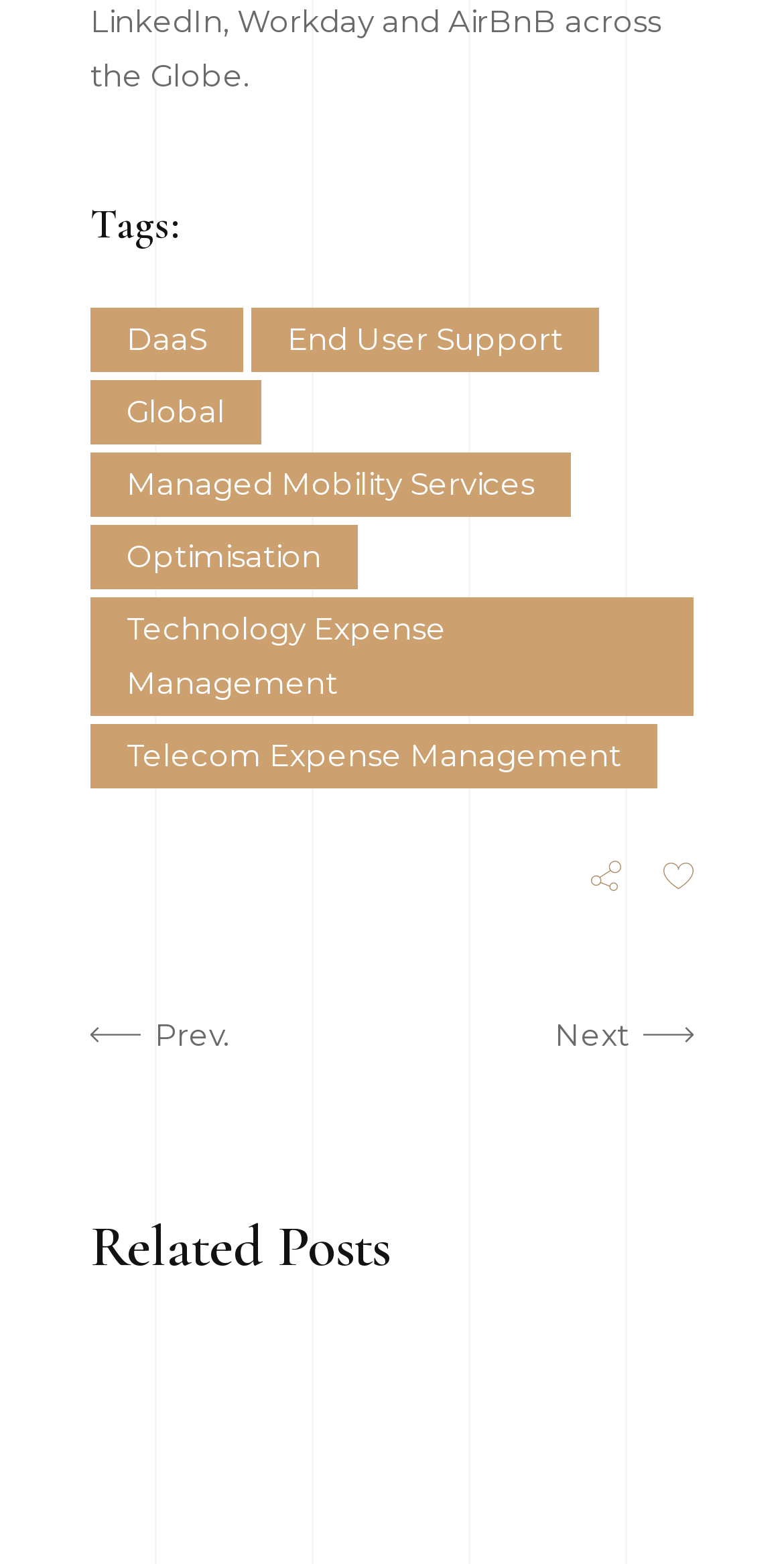Given the following UI element description: "Managed Mobility Services", find the bounding box coordinates in the webpage screenshot.

[0.115, 0.289, 0.728, 0.33]